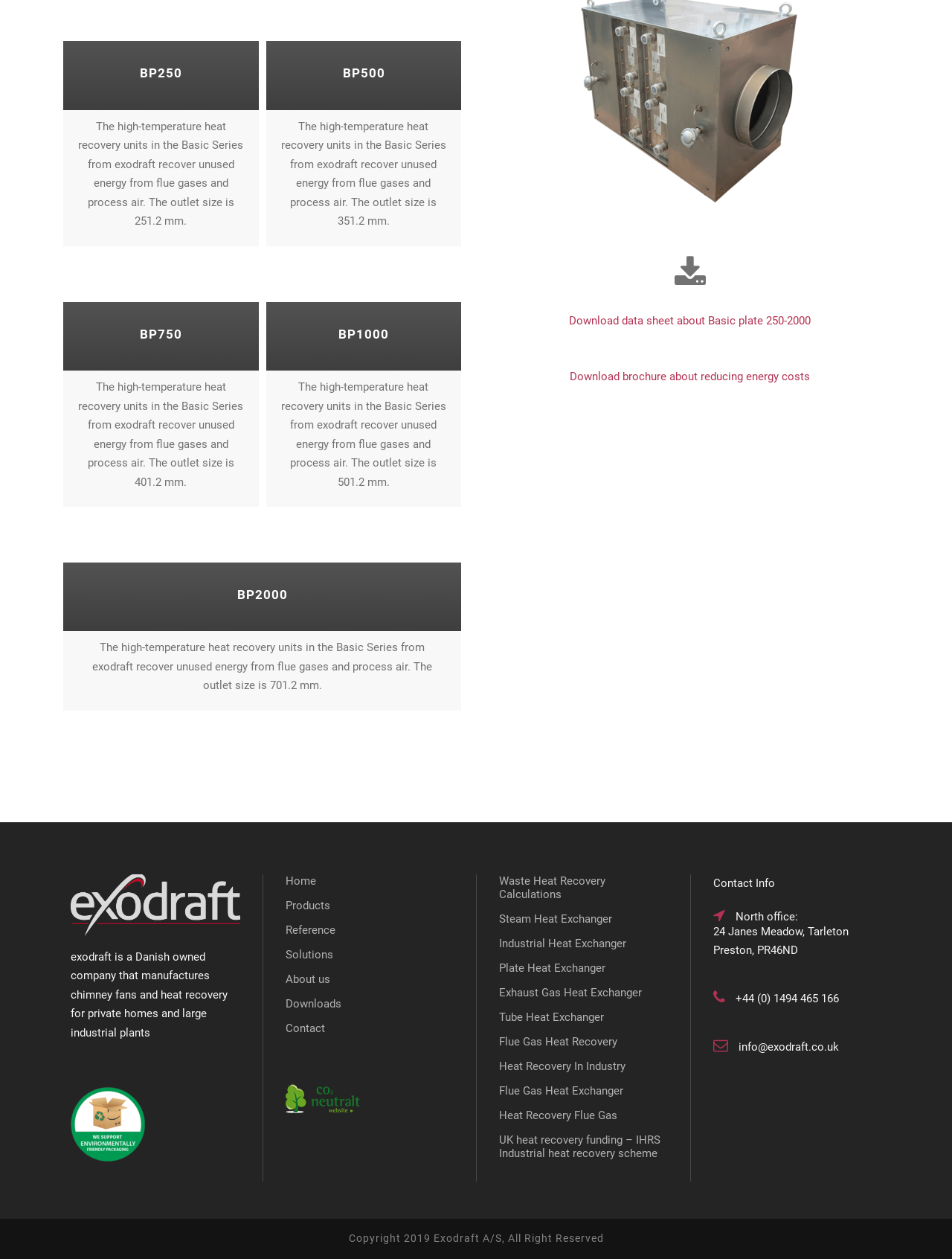Provide the bounding box coordinates for the area that should be clicked to complete the instruction: "Contact Exodraft through email".

[0.772, 0.827, 0.881, 0.837]